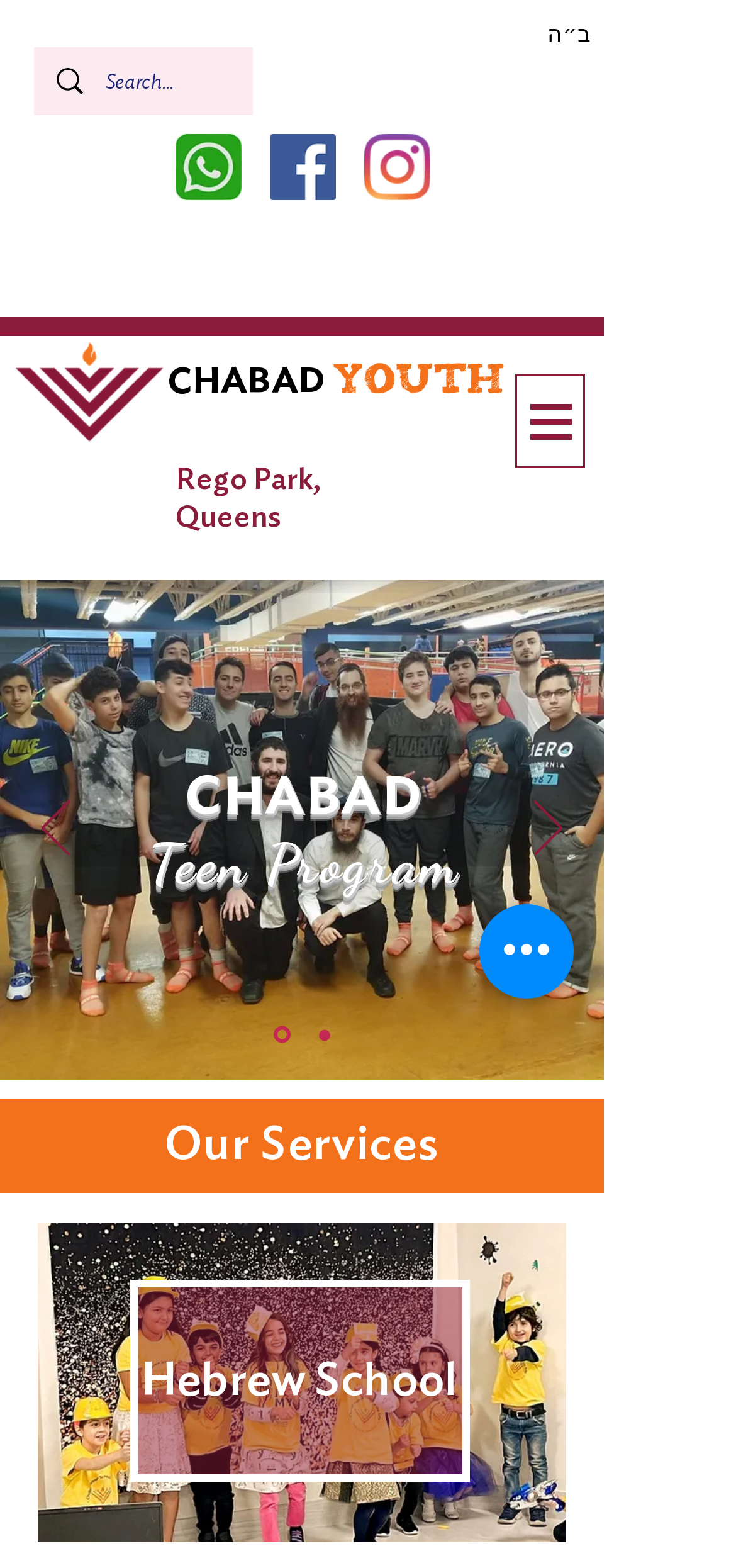What is the function of the 'Quick actions' button?
Using the information from the image, answer the question thoroughly.

The 'Quick actions' button is a call-to-action element that, when clicked, likely provides a list of quick actions or shortcuts to perform certain tasks on the webpage, but the exact functionality is not specified.